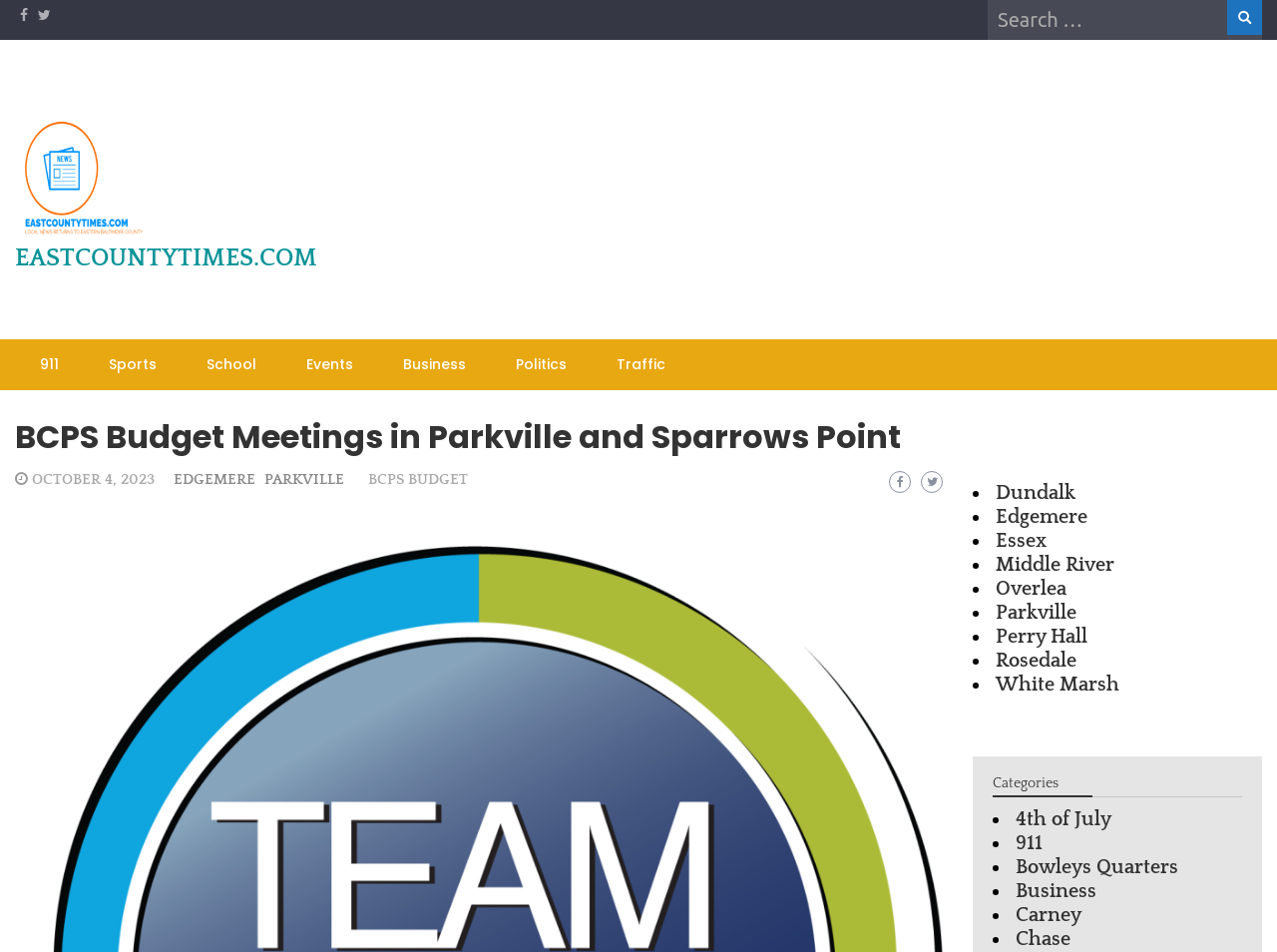Find the coordinates for the bounding box of the element with this description: "4th of July".

[0.795, 0.849, 0.87, 0.873]